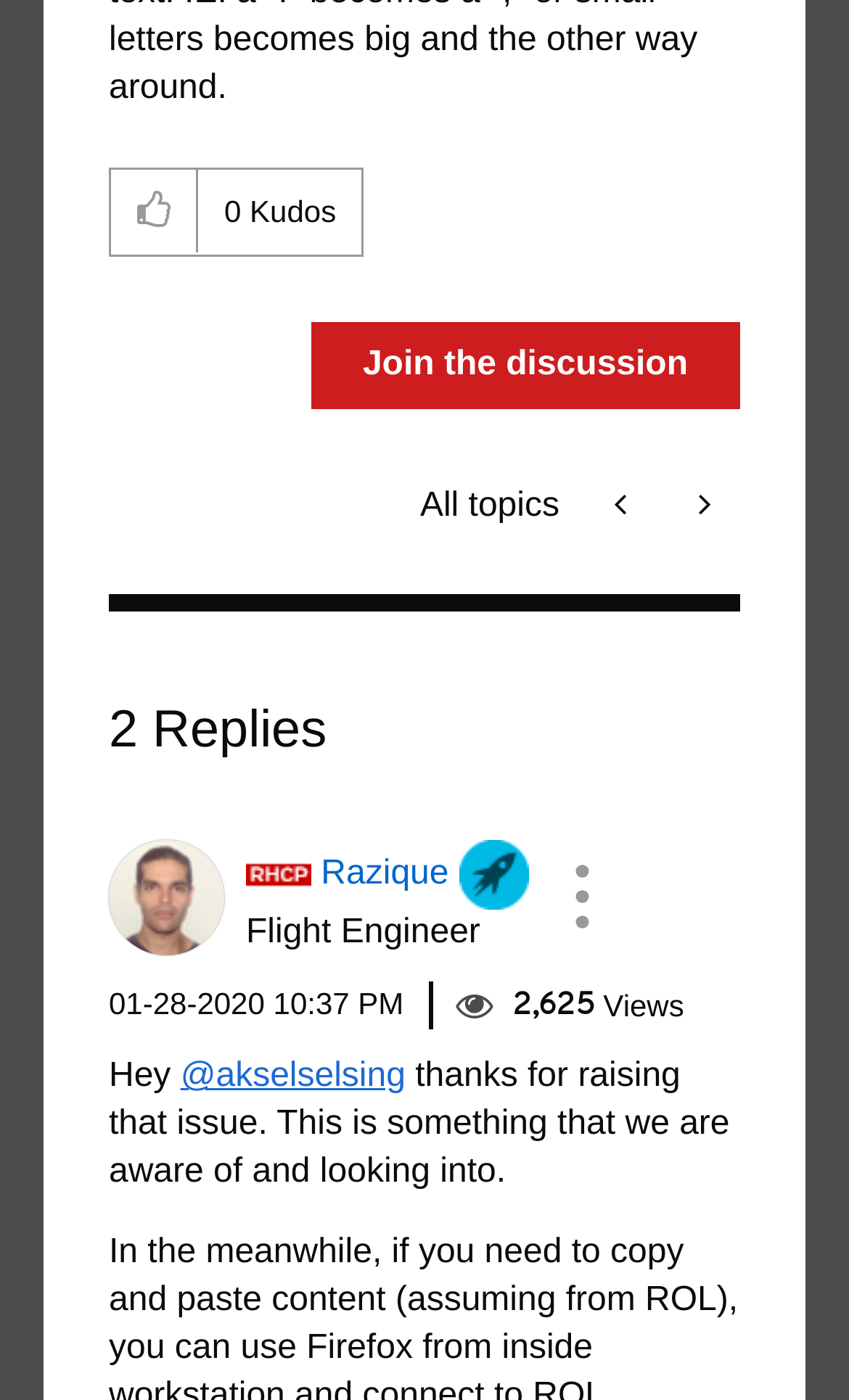Find the bounding box coordinates for the area that must be clicked to perform this action: "View Profile of Razique".

[0.378, 0.611, 0.529, 0.638]